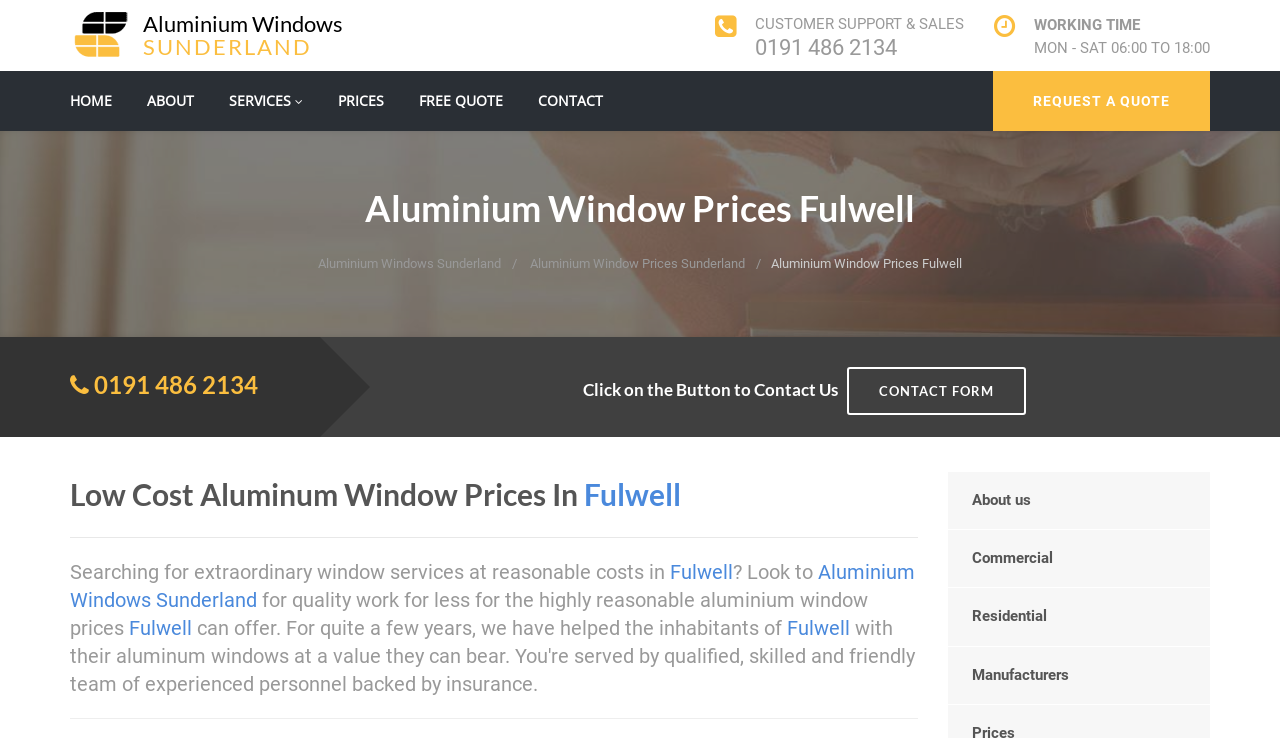Locate the bounding box coordinates of the element's region that should be clicked to carry out the following instruction: "Contact us using the contact form". The coordinates need to be four float numbers between 0 and 1, i.e., [left, top, right, bottom].

[0.662, 0.497, 0.802, 0.563]